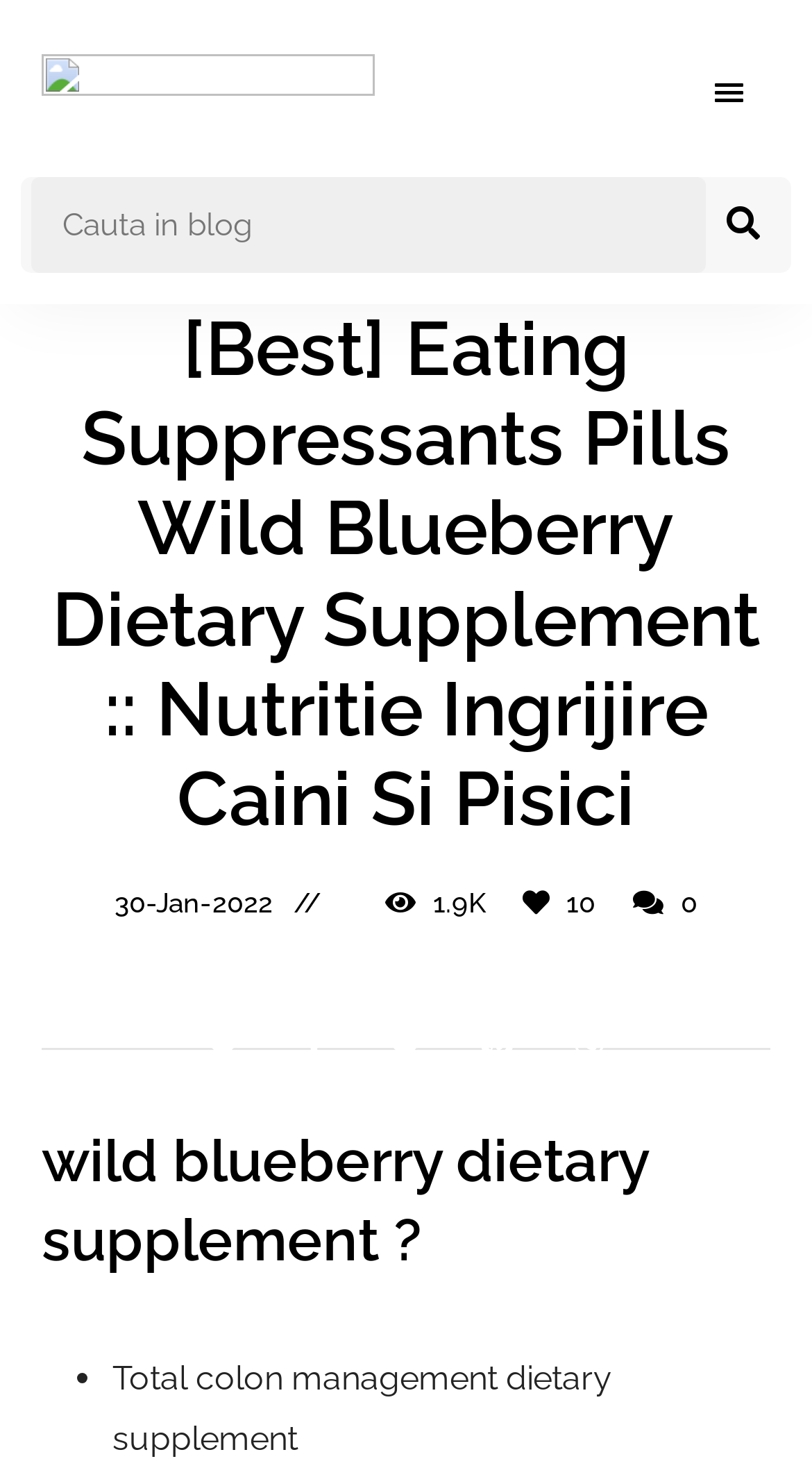Observe the image and answer the following question in detail: What is the text next to the search button?

I examined the search section of the webpage and found that the text next to the search button is 'Cauta in blog'.